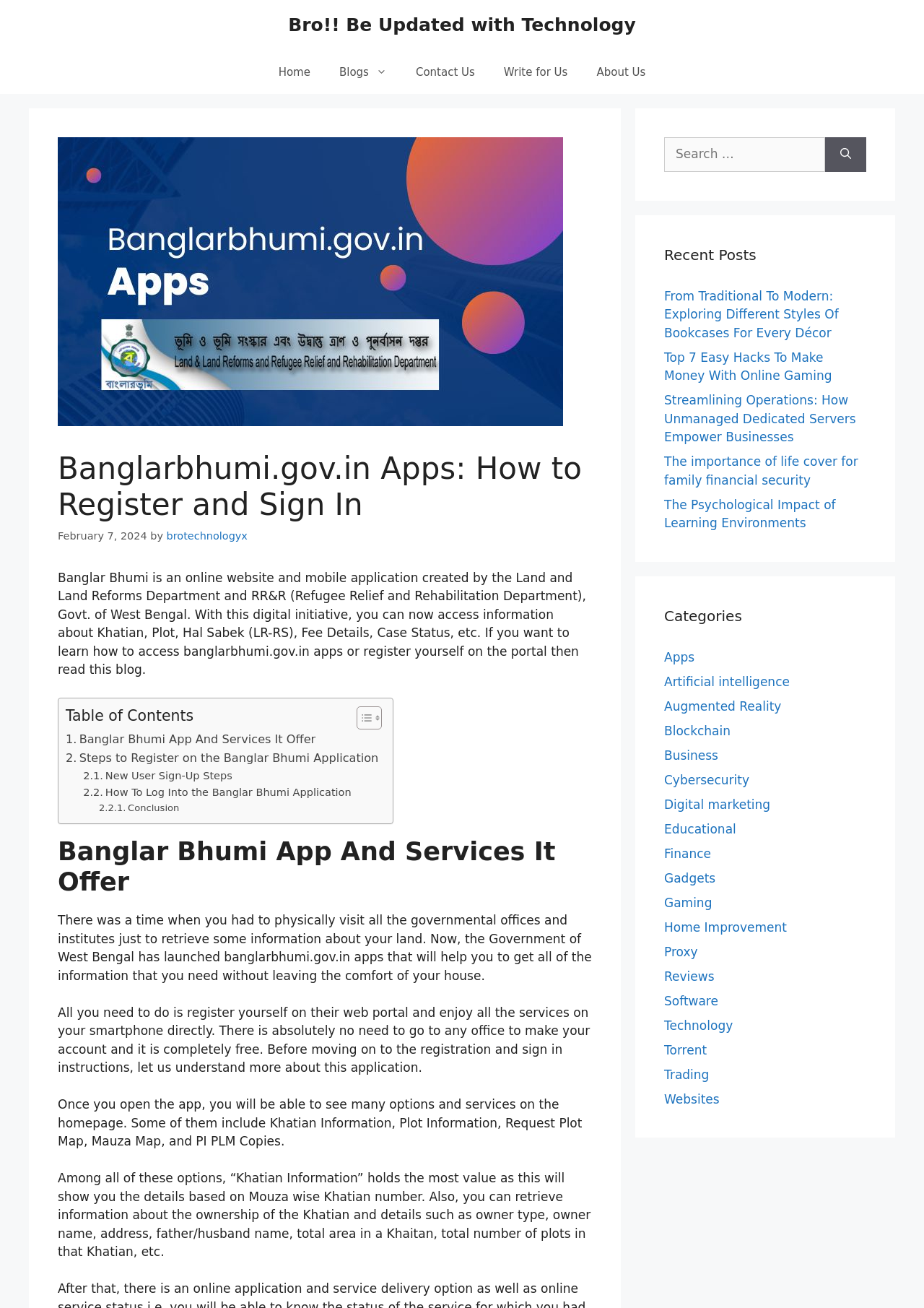What is the purpose of the 'Khatian Information' option?
Answer the question based on the image using a single word or a brief phrase.

To show details based on Mouza wise Khatian number